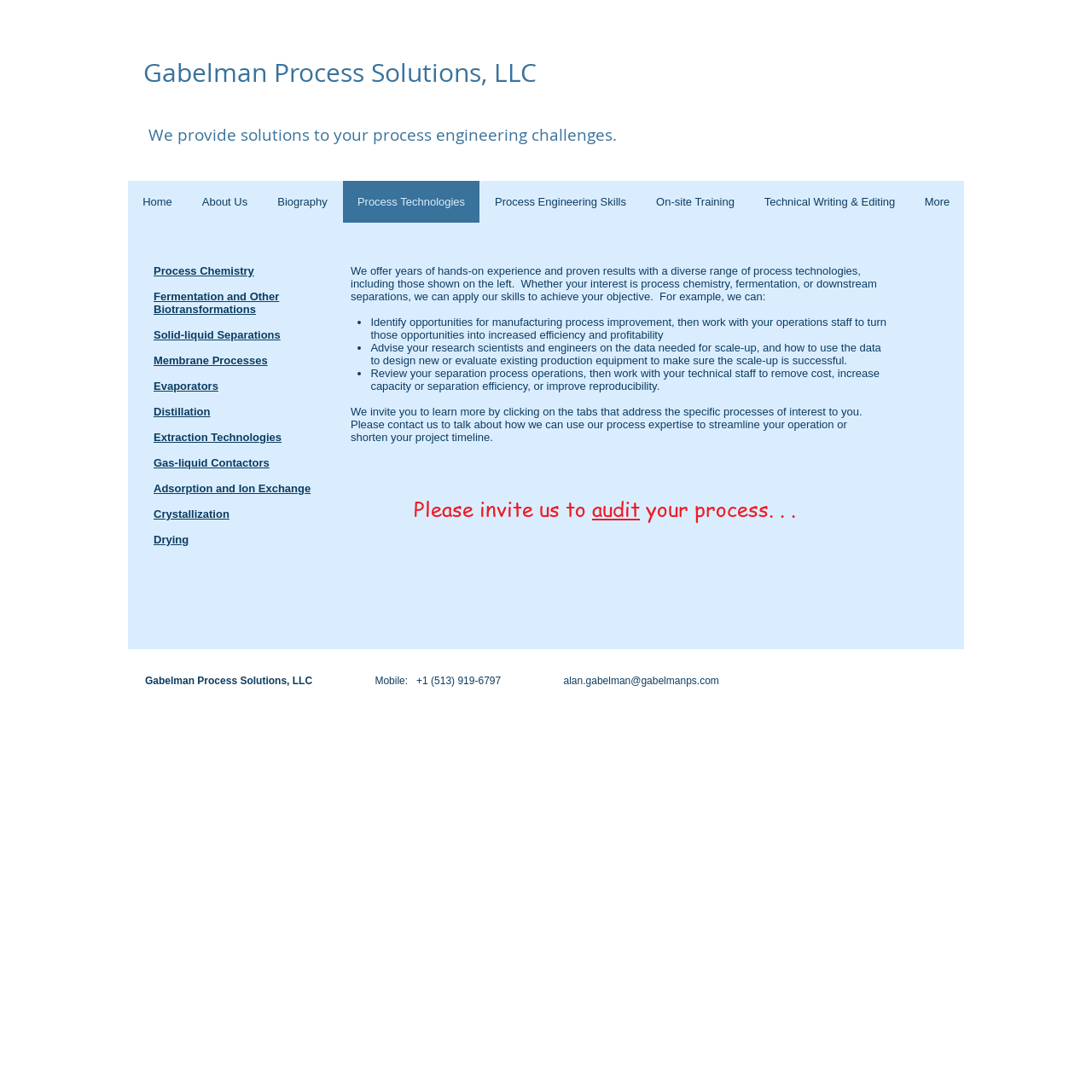Determine the bounding box coordinates of the clickable element necessary to fulfill the instruction: "Contact us through email". Provide the coordinates as four float numbers within the 0 to 1 range, i.e., [left, top, right, bottom].

[0.516, 0.618, 0.658, 0.629]